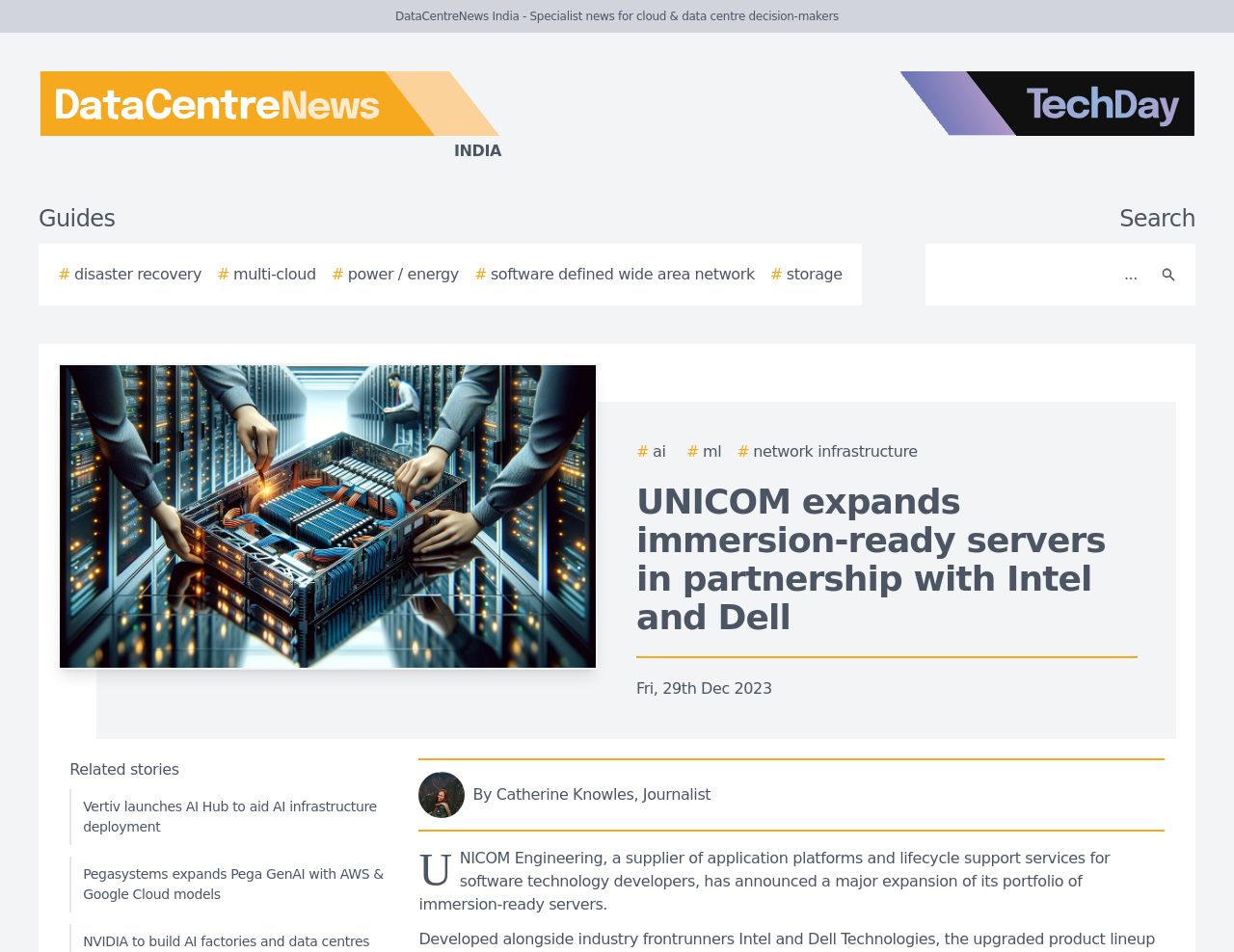What is the name of the news website?
Kindly answer the question with as much detail as you can.

The name of the news website can be found at the top of the webpage, where the logo 'DataCentreNews India' is located, along with the text 'DataCentreNews India - Specialist news for cloud & data centre decision-makers'.